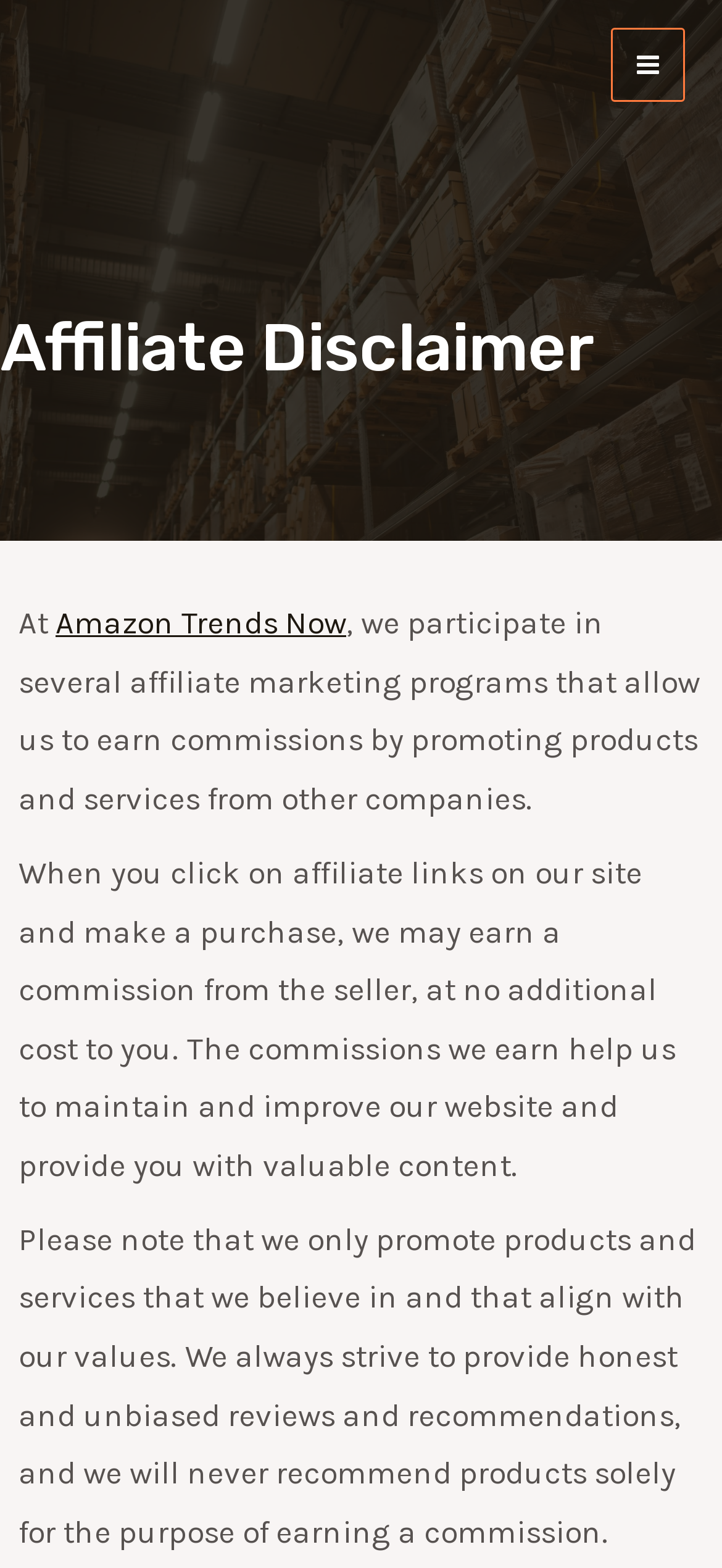What kind of products do they promote?
Please give a detailed and elaborate explanation in response to the question.

According to the webpage, they only promote products and services that they believe in and that align with their values. This is stated in the sentence 'Please note that we only promote products and services that we believe in and that align with our values.'